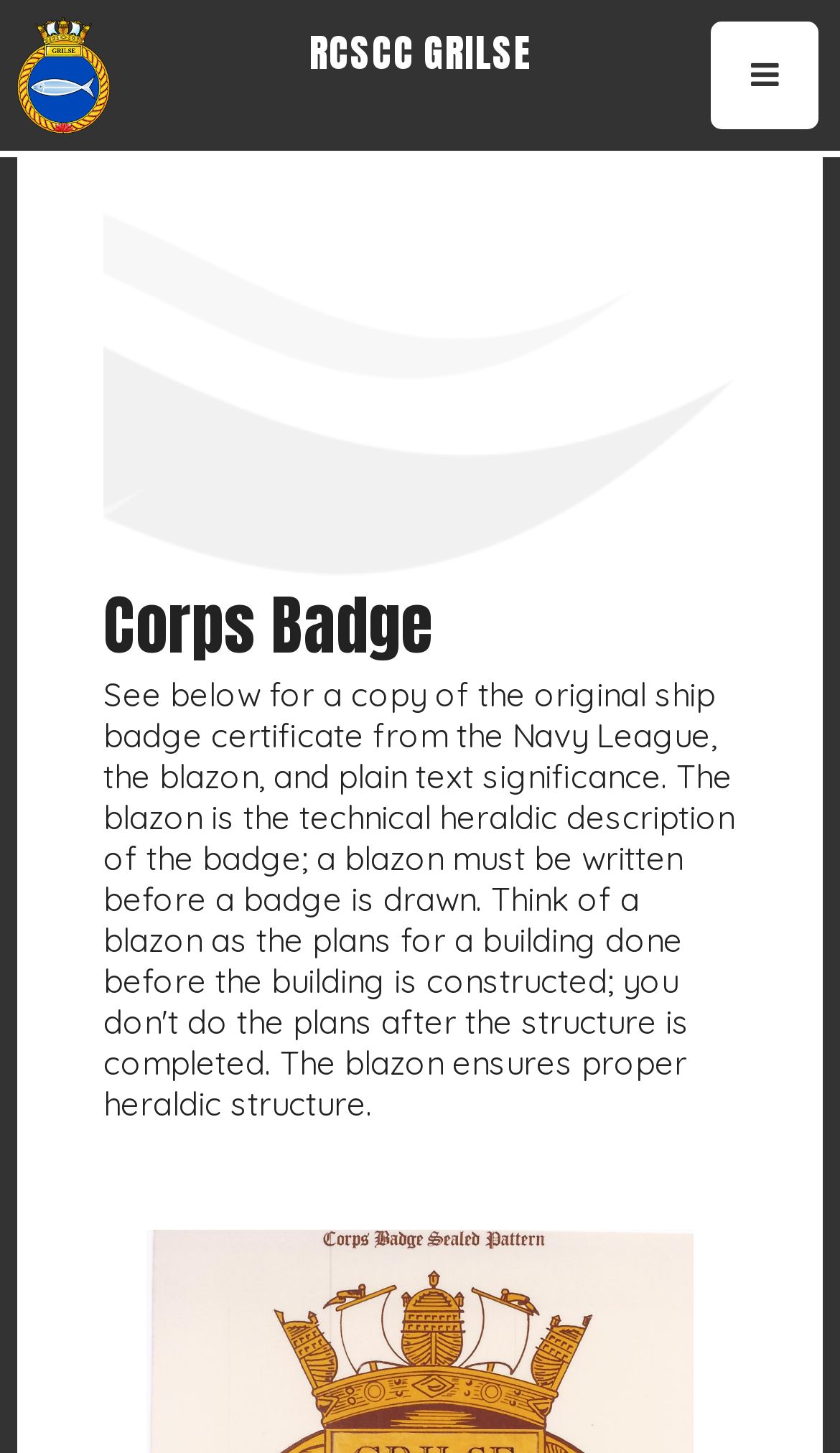Using floating point numbers between 0 and 1, provide the bounding box coordinates in the format (top-left x, top-left y, bottom-right x, bottom-right y). Locate the UI element described here: parent_node: RCSCC GRILSE title="Menu"

[0.846, 0.015, 0.974, 0.089]